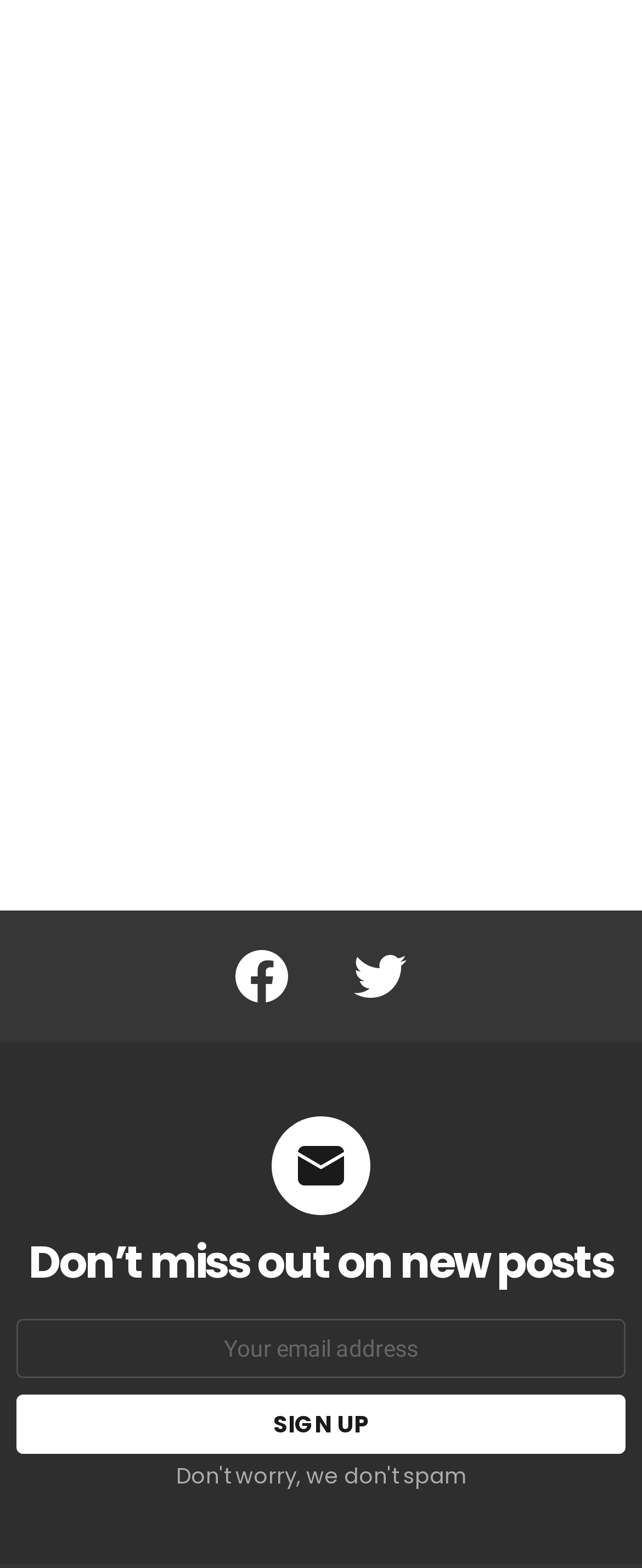What is the purpose of the textbox?
Look at the image and provide a detailed response to the question.

I looked at the textbox and its adjacent label, which says 'Email address:', so I inferred that the purpose of the textbox is to enter an email address.